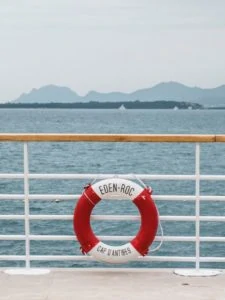Using the details from the image, please elaborate on the following question: What is the atmosphere of the scene?

The overall atmosphere of the scene is serene and calm, which is conveyed through the gentle waves, soft hazy mountains, and the presence of a lifebuoy, creating a sense of safety and relaxation.